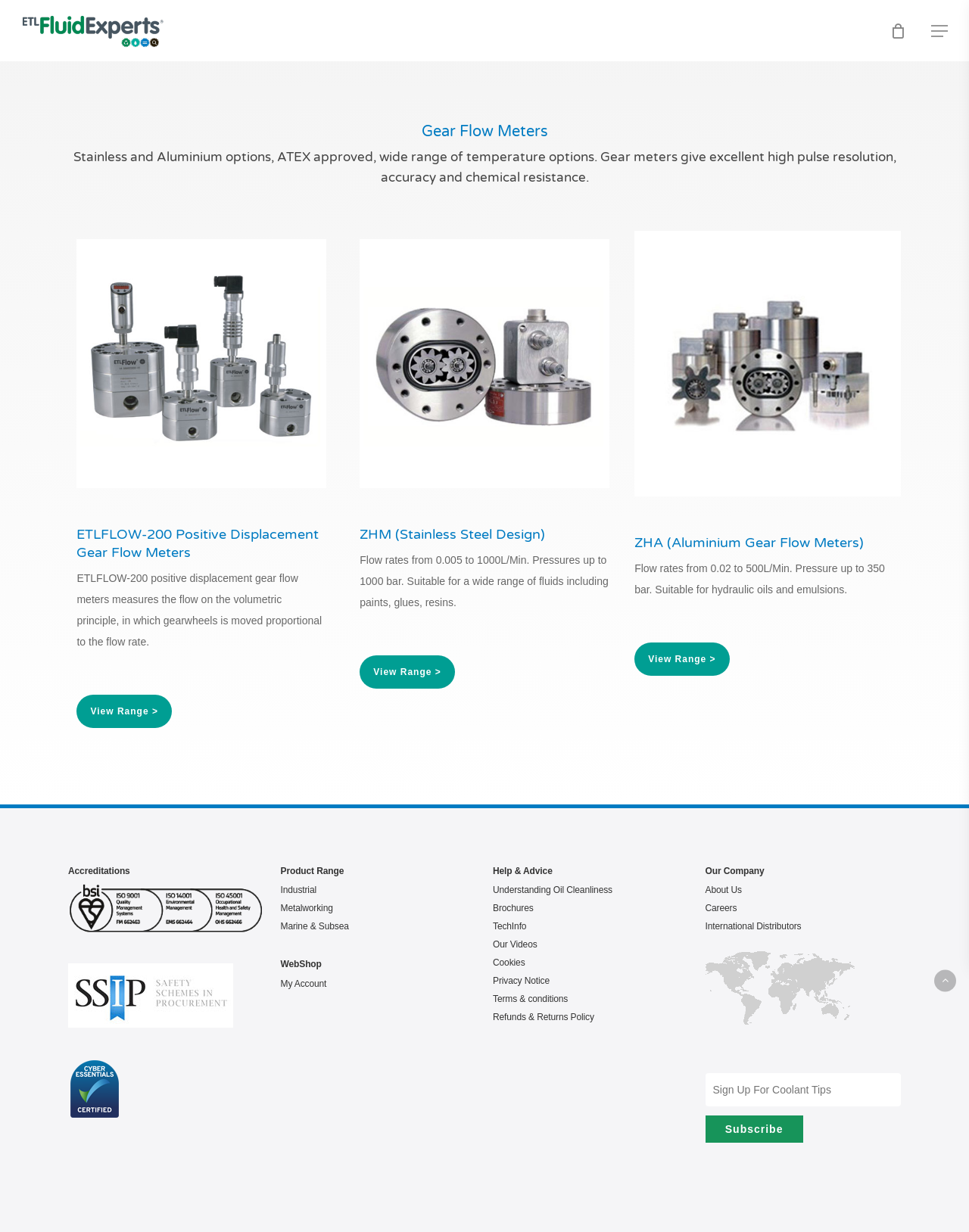Determine the bounding box for the UI element as described: "Refunds & Returns Policy". The coordinates should be represented as four float numbers between 0 and 1, formatted as [left, top, right, bottom].

[0.509, 0.821, 0.711, 0.831]